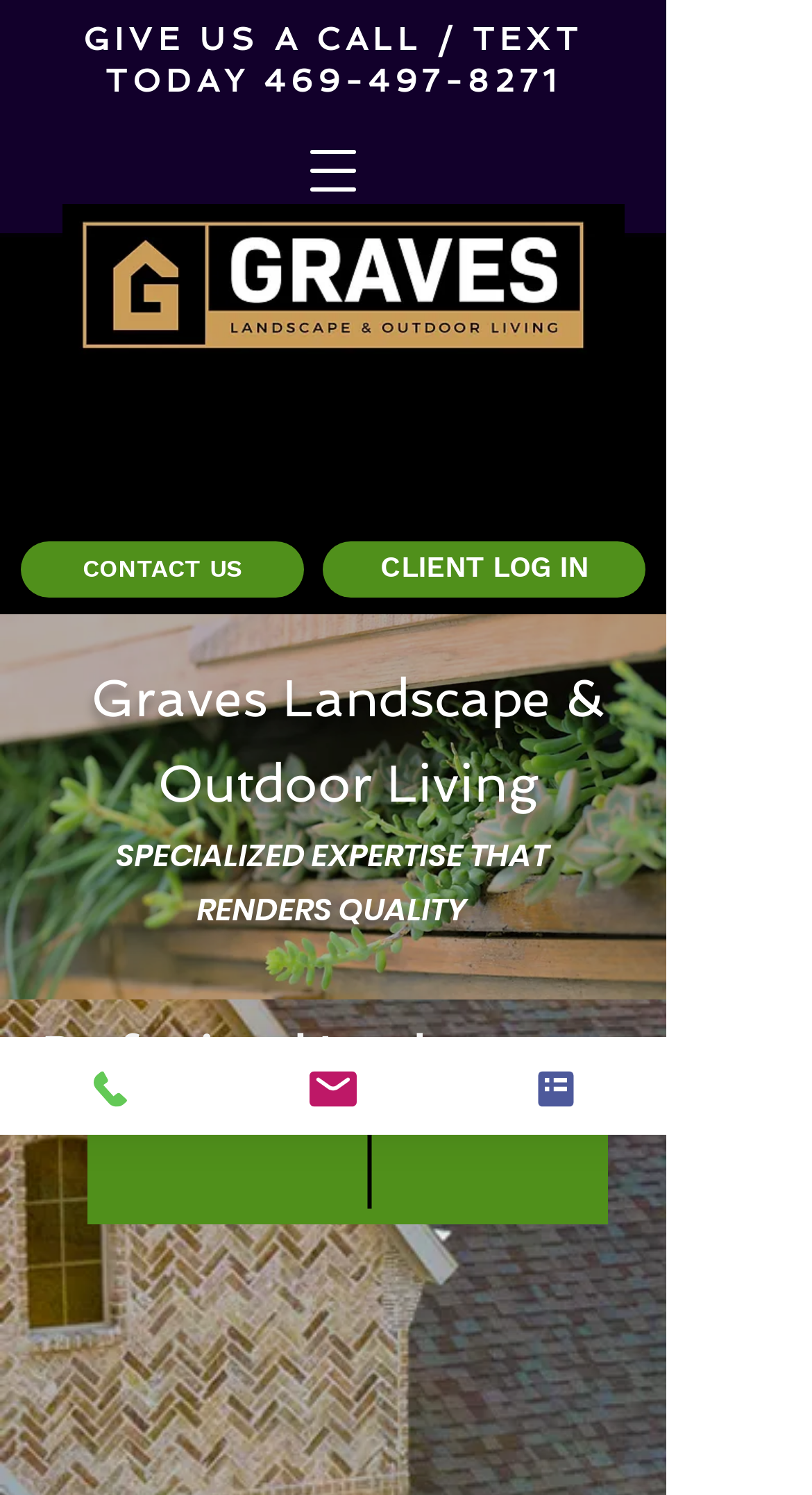Review the image closely and give a comprehensive answer to the question: What type of professionals are they?

The profession can be found in the StaticText element 'Professional Landscapers' with bounding box coordinates [0.051, 0.687, 0.715, 0.722].